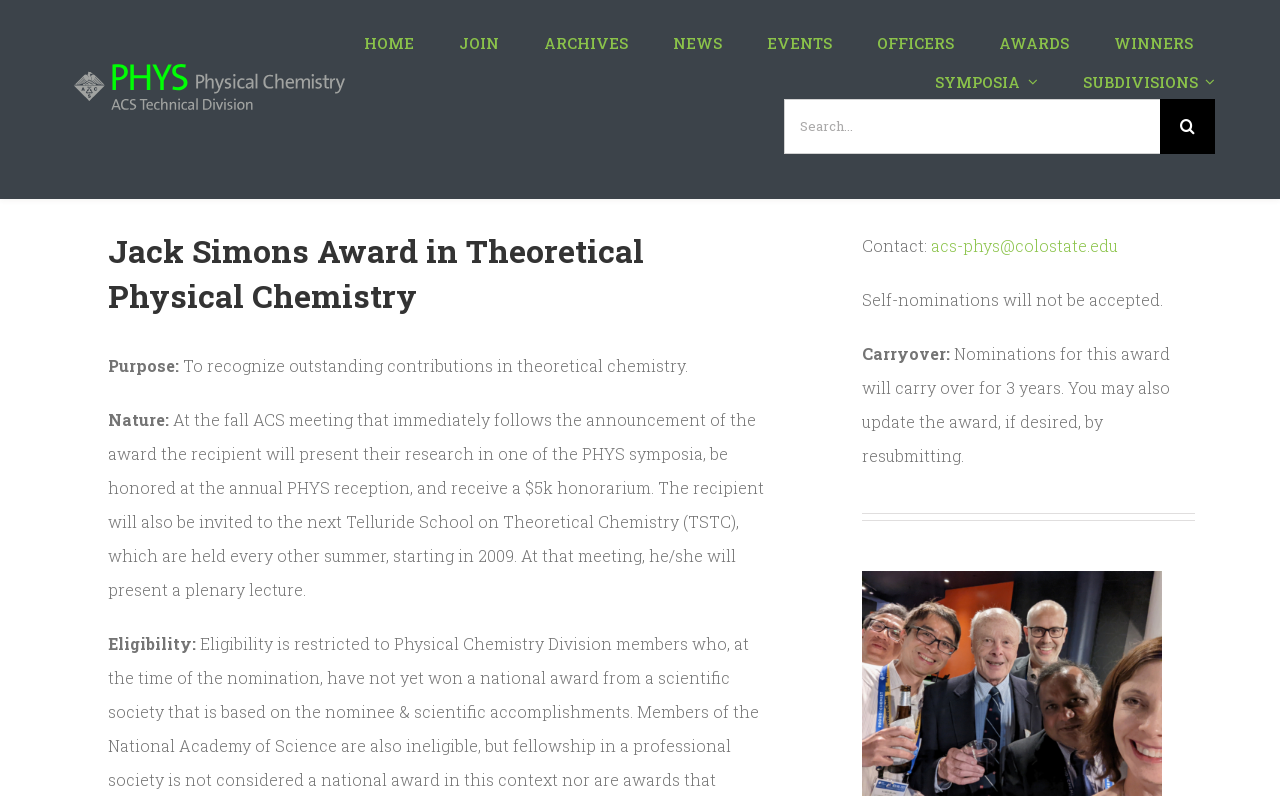Identify the bounding box coordinates of the area that should be clicked in order to complete the given instruction: "Contact via email". The bounding box coordinates should be four float numbers between 0 and 1, i.e., [left, top, right, bottom].

[0.724, 0.292, 0.873, 0.318]